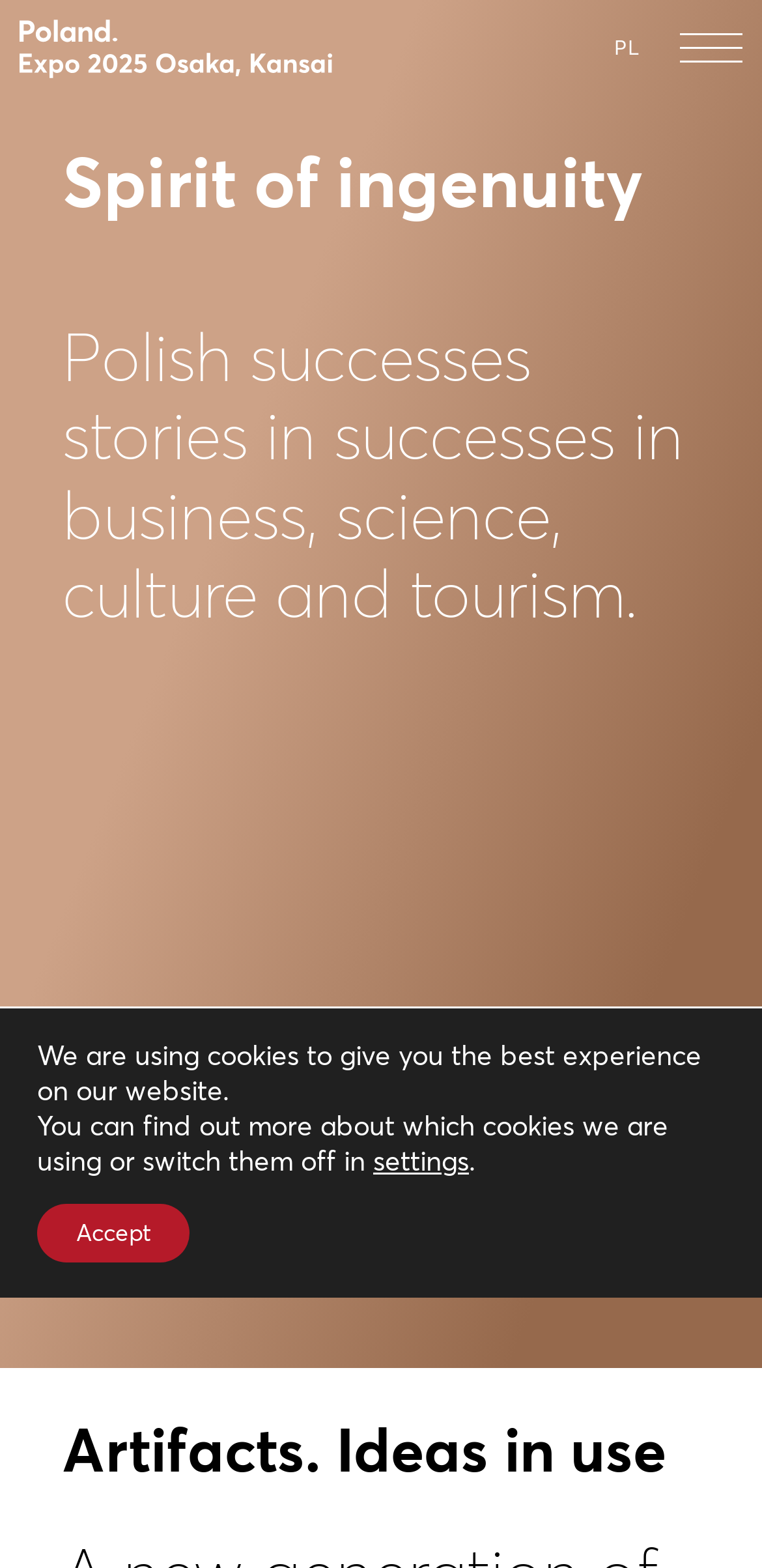Examine the screenshot and answer the question in as much detail as possible: How many main sections are there on the webpage?

By analyzing the webpage structure, I can see that there are two main sections: one with the heading 'Spirit of ingenuity' and another with the heading 'Artifacts. Ideas in use'. These two sections seem to be the main content areas of the webpage.